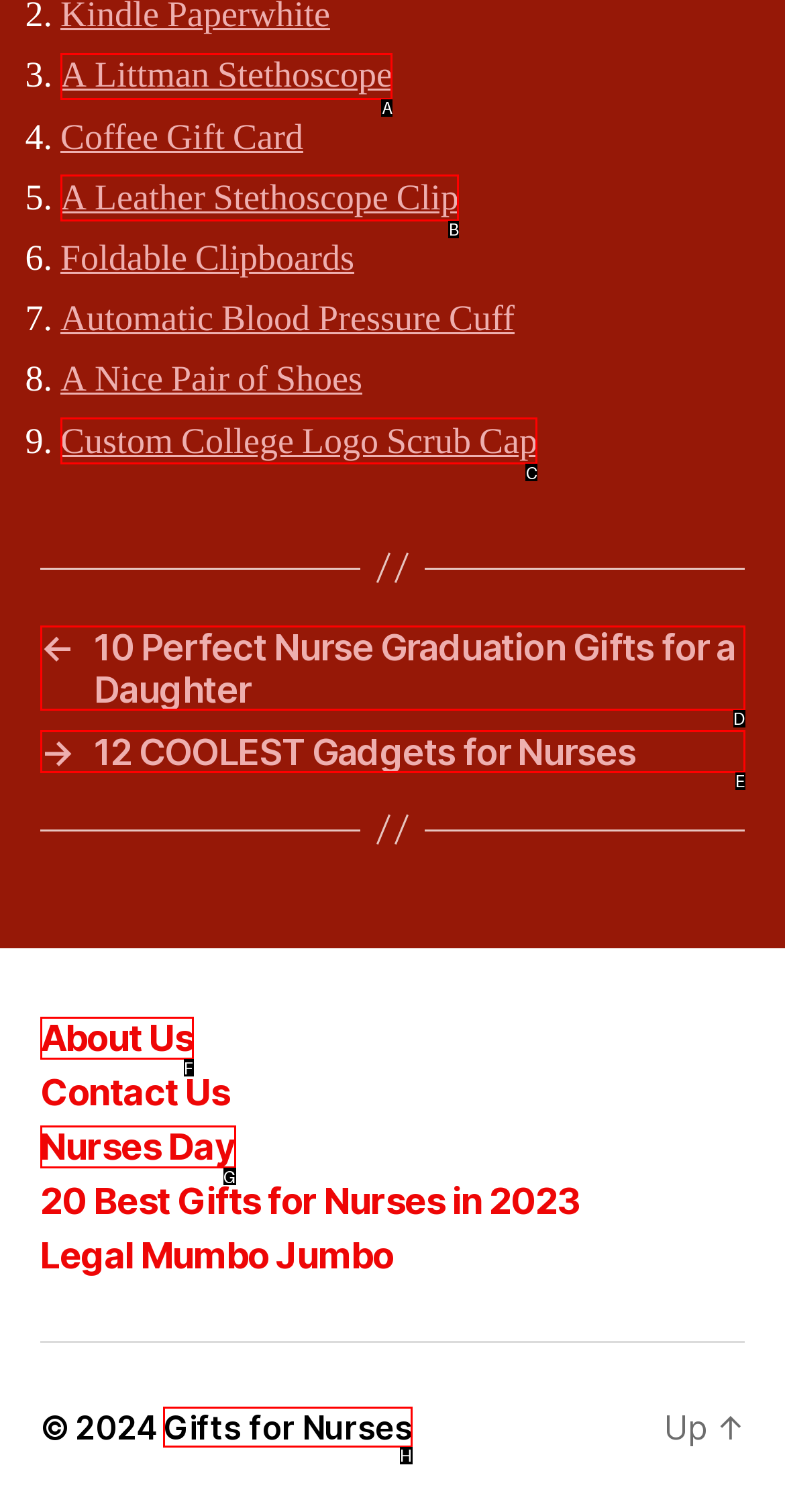Tell me the letter of the option that corresponds to the description: A Leather Stethoscope Clip
Answer using the letter from the given choices directly.

B